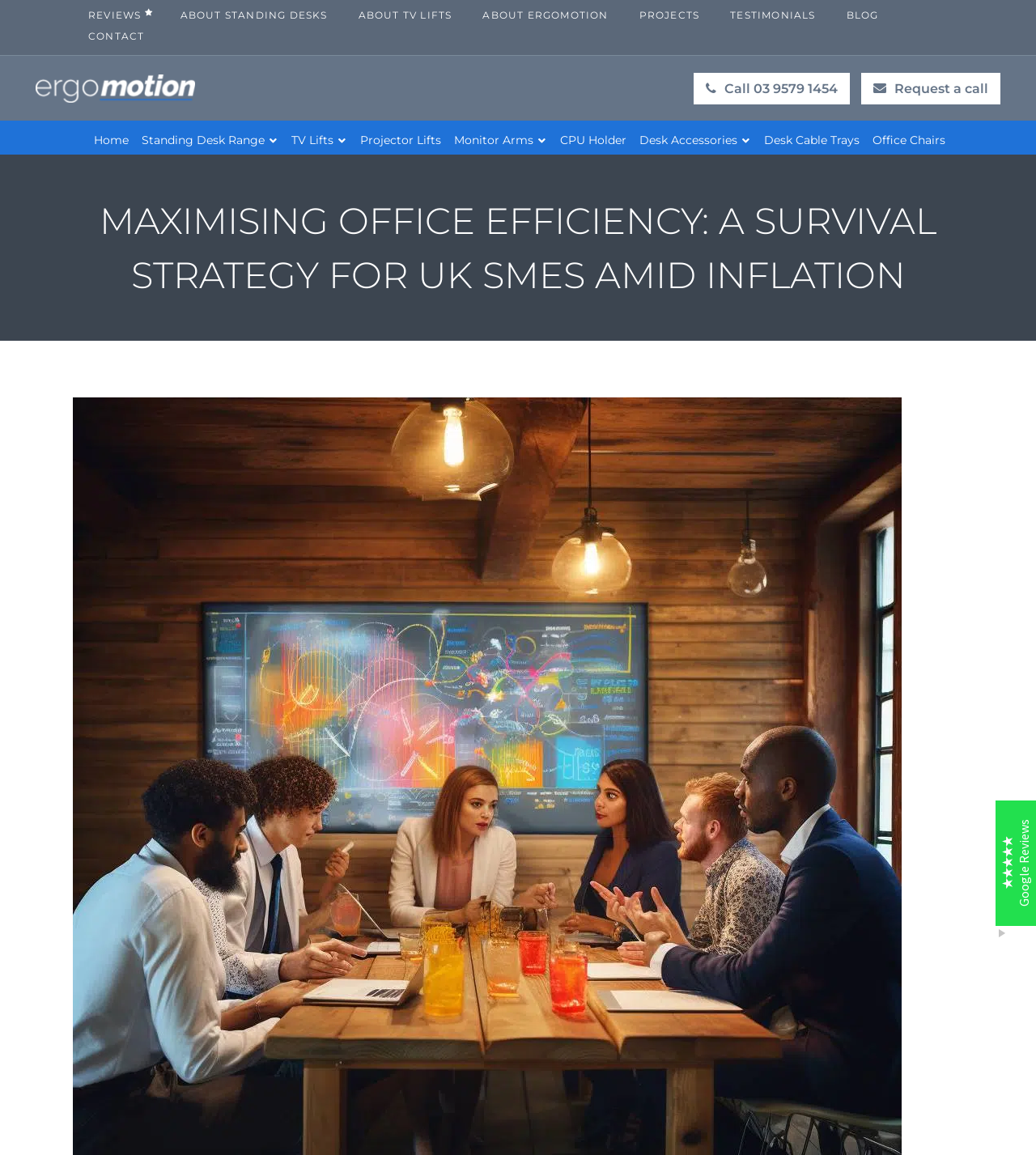What is the type of product offered?
Analyze the image and deliver a detailed answer to the question.

The type of product offered can be found in the link element with the text 'Standing Desk Range ' located at [0.13, 0.104, 0.275, 0.138] coordinates, which is one of the product categories listed on the webpage.